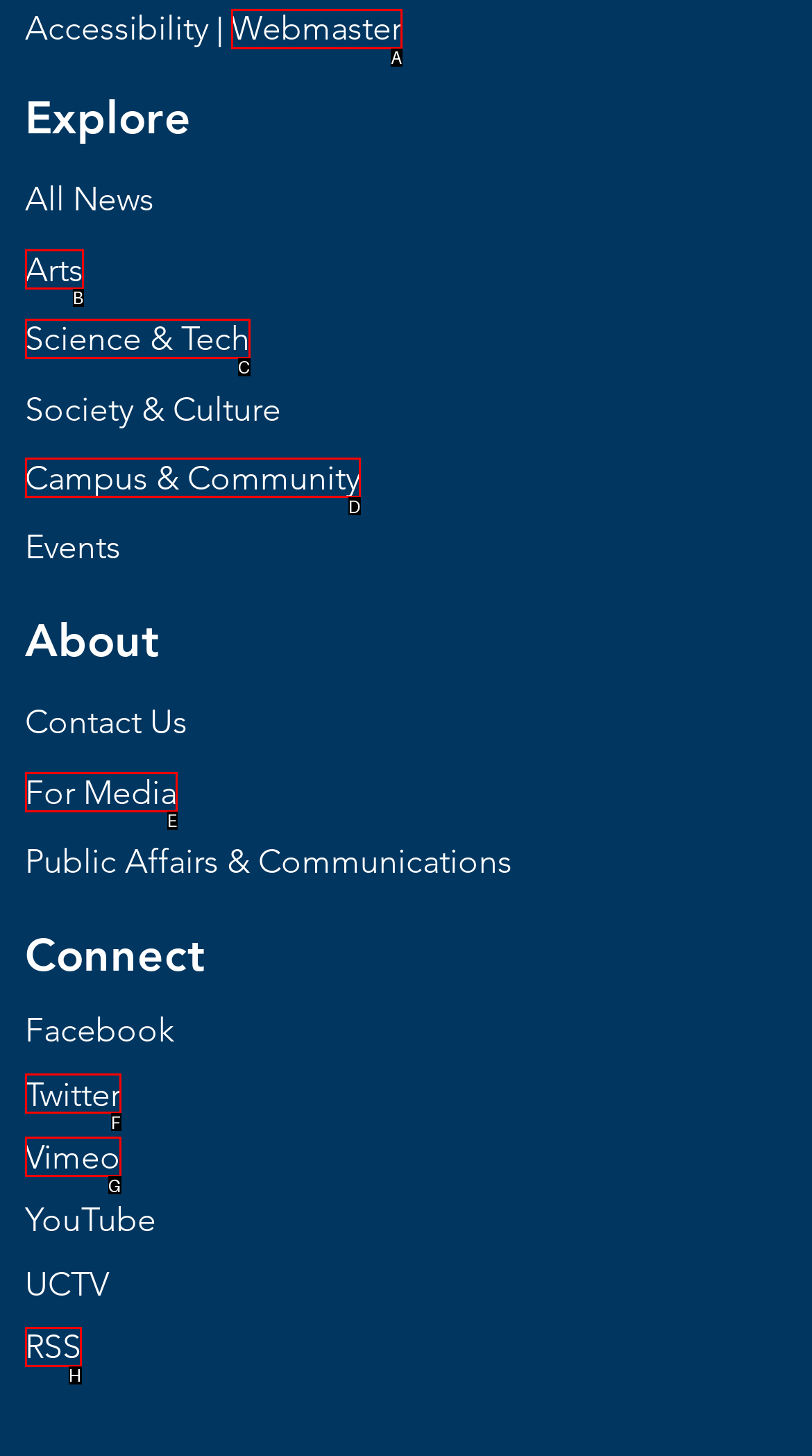Determine which HTML element corresponds to the description: Princeton Junction, NJ. Provide the letter of the correct option.

None